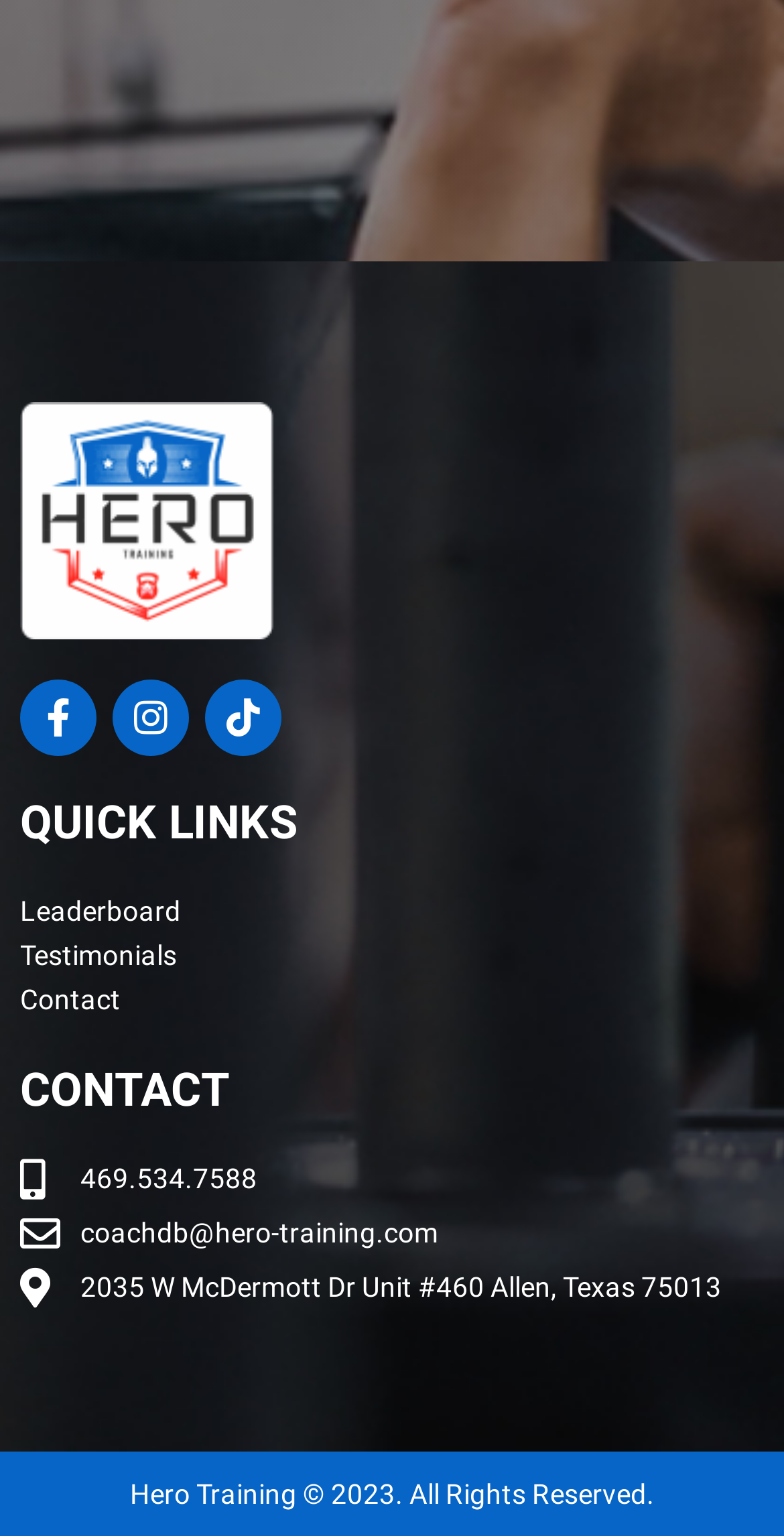Please analyze the image and provide a thorough answer to the question:
What is the phone number for contact?

I looked for the contact information on the webpage and found the phone number '469.534.7588' which is provided for contacting the Hero Training.